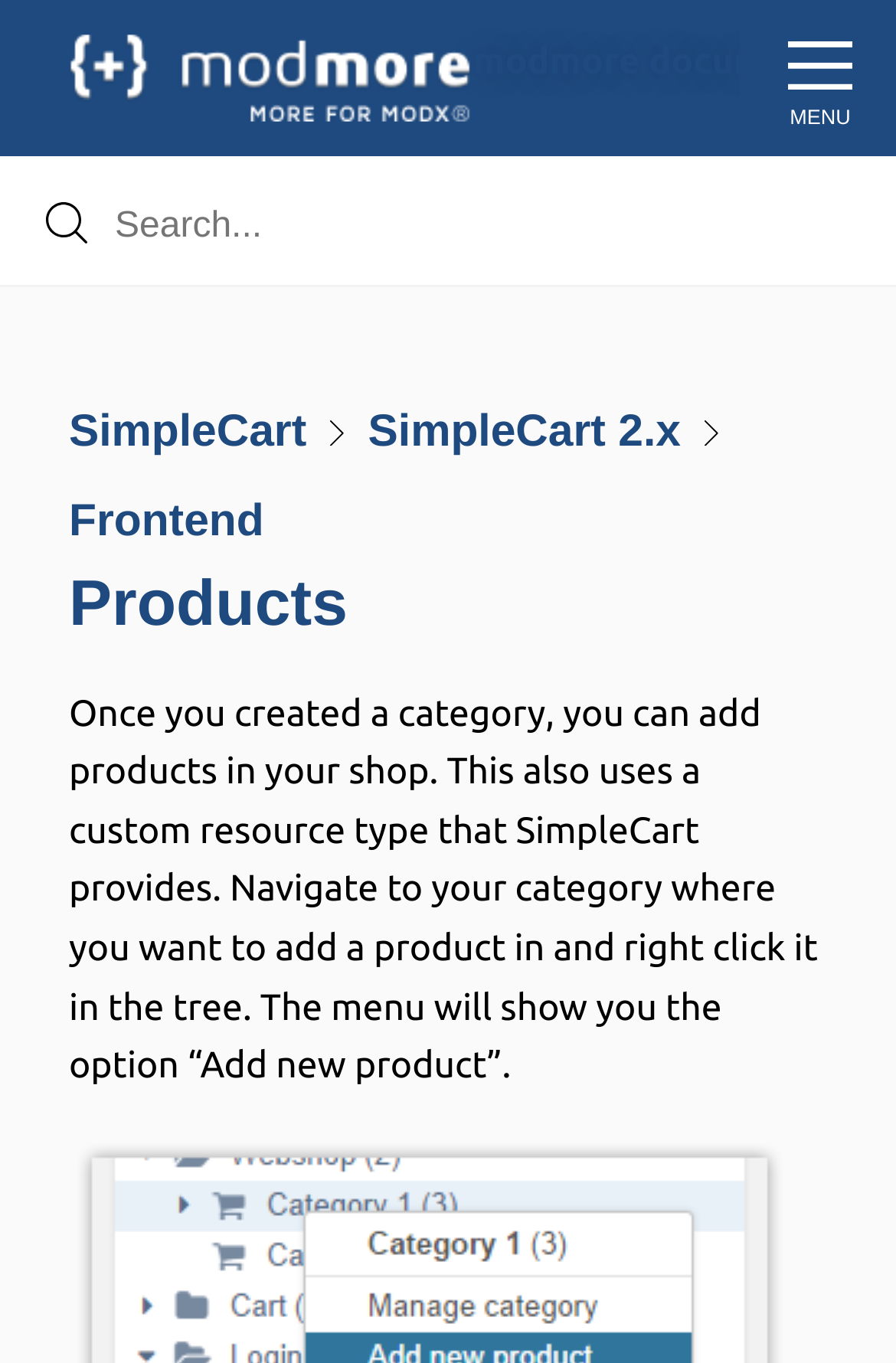What is the purpose of the search box?
Using the image, give a concise answer in the form of a single word or short phrase.

Search documentation